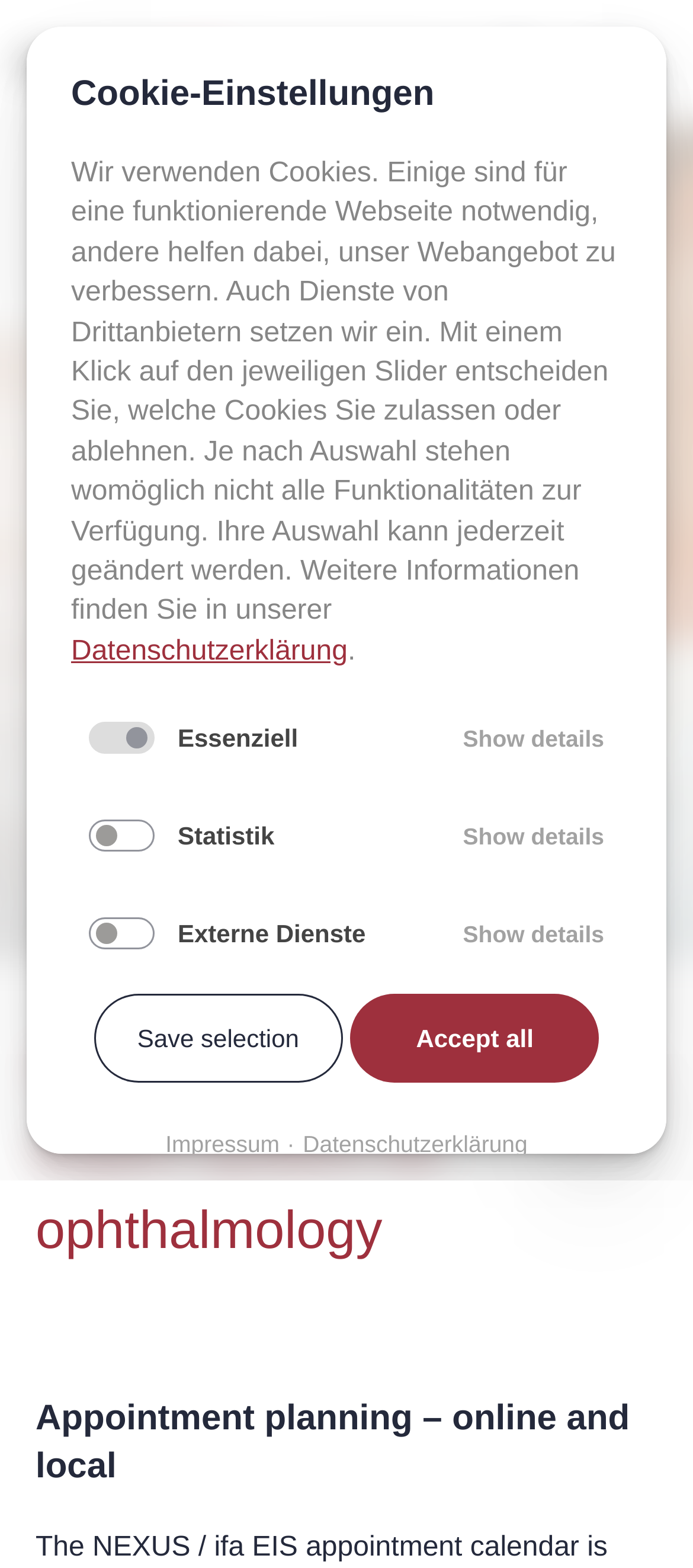Provide a thorough description of the webpage you see.

The webpage is titled "Appointment planning – online and local - NEXUS / AG" and appears to be a platform for managing appointments and operations in the ophthalmology field. 

At the top left corner, there is a link to "NEXUS | AG" accompanied by an image with the same name. Next to it, there is a globe icon. On the right side of the top section, a search icon is present. 

Below the top section, a heading reads "NEXUS / ifa EIS: The expert system for ophthalmology". Underneath this heading, there is a subheading "Appointment planning – online and local". 

On the right side of the page, a link to "Mail" is accompanied by a mail icon. 

The majority of the page is occupied by a cookie settings section. This section has a heading "Cookie-Einstellungen" and explains the use of cookies on the website. It provides options to select which types of cookies to allow or reject, including essential, statistics, and external services. Each option has a checkbox and a "Show details" button. There are also buttons to "Save selection" and "Accept all" at the bottom of this section. 

At the bottom of the page, there are links to "Impressum" and "Datenschutzerklärung".